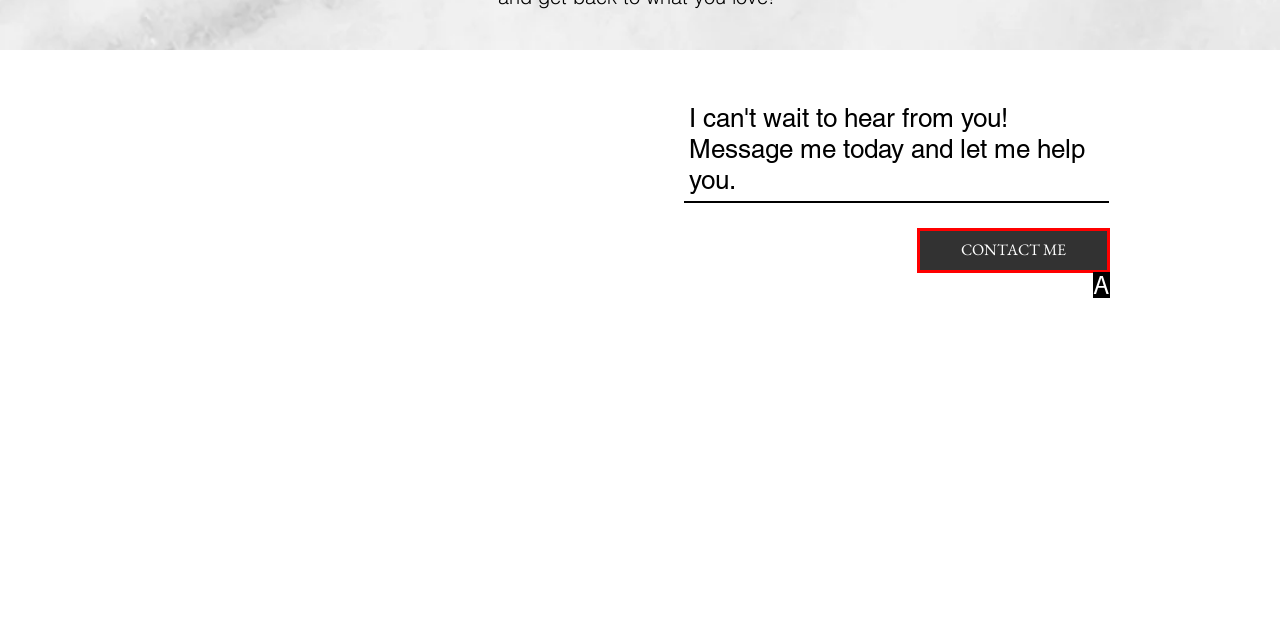Based on the description: About
Select the letter of the corresponding UI element from the choices provided.

None